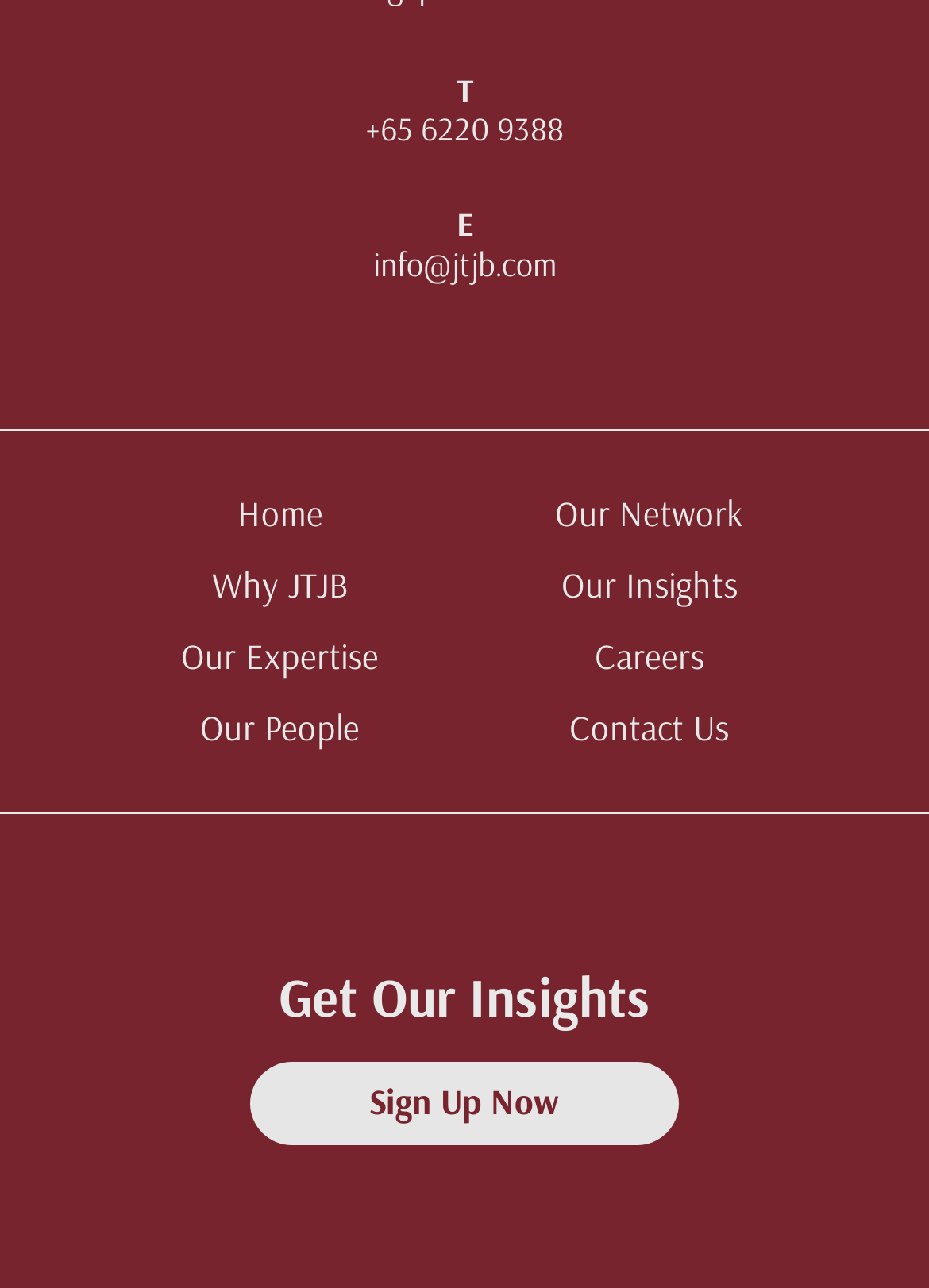Pinpoint the bounding box coordinates for the area that should be clicked to perform the following instruction: "Sign up for the newsletter".

[0.269, 0.824, 0.731, 0.888]